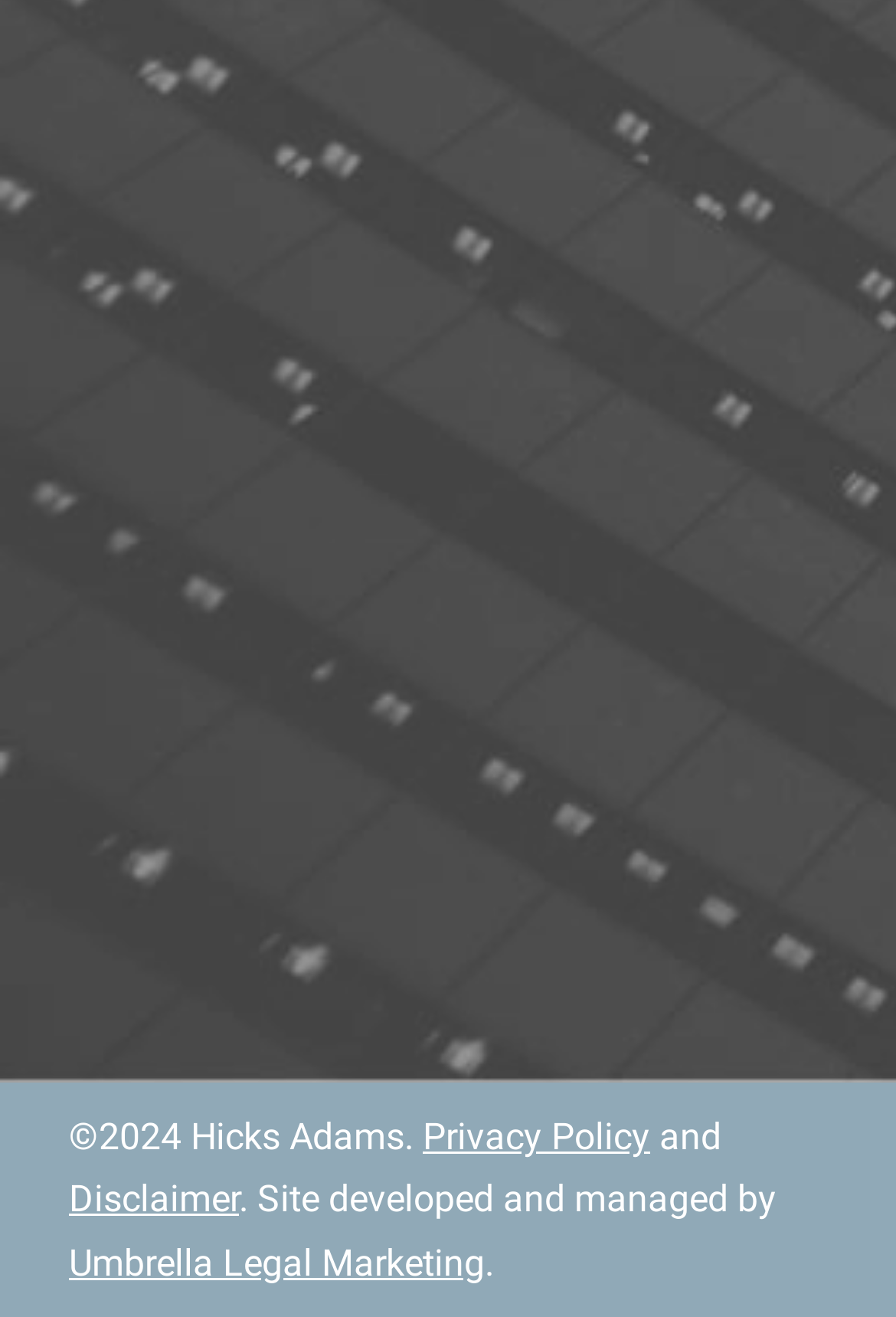Please respond to the question using a single word or phrase:
How many links are there in the footer section?

4